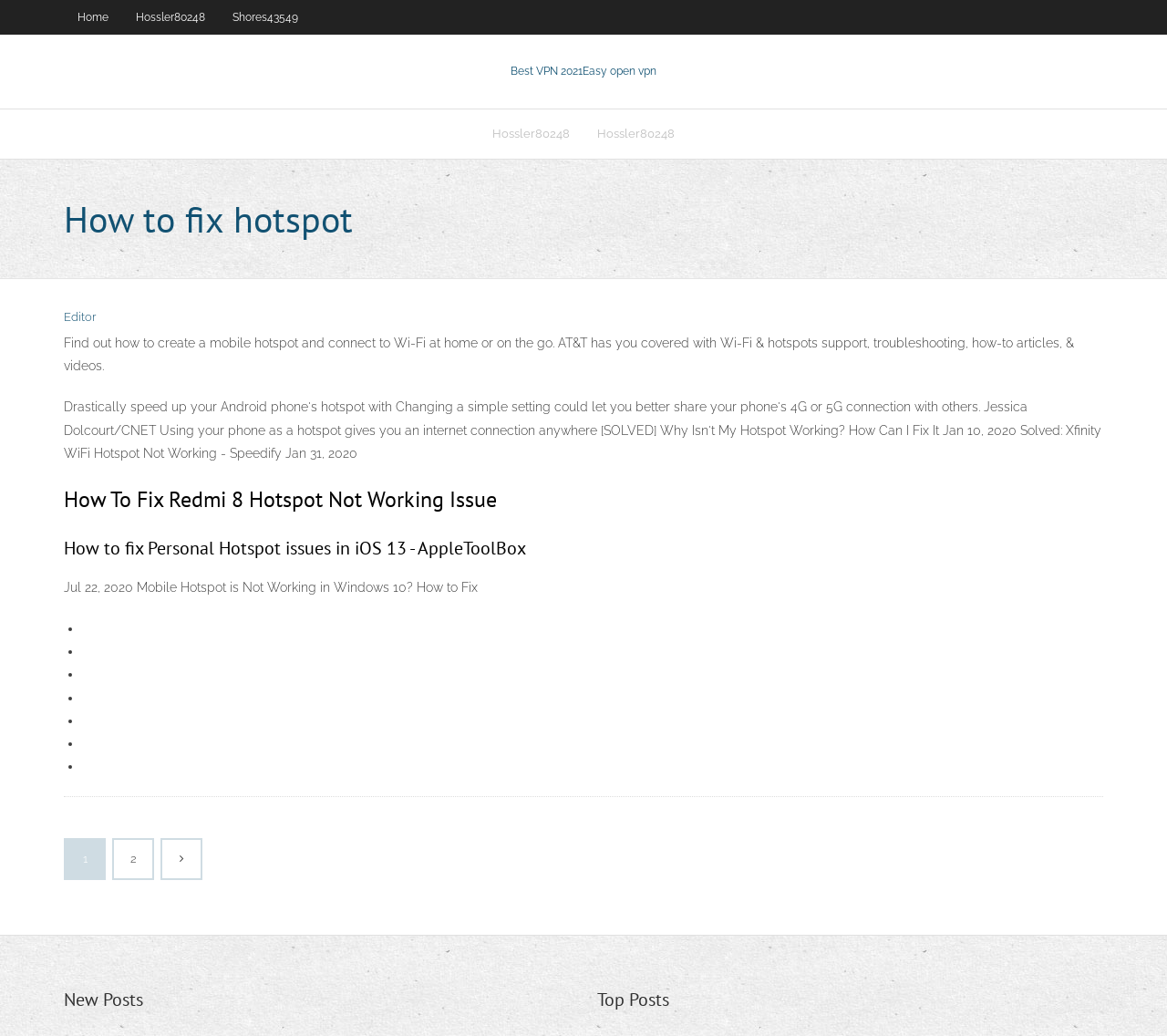For the given element description parent_node: 1 2, determine the bounding box coordinates of the UI element. The coordinates should follow the format (top-left x, top-left y, bottom-right x, bottom-right y) and be within the range of 0 to 1.

[0.139, 0.811, 0.172, 0.848]